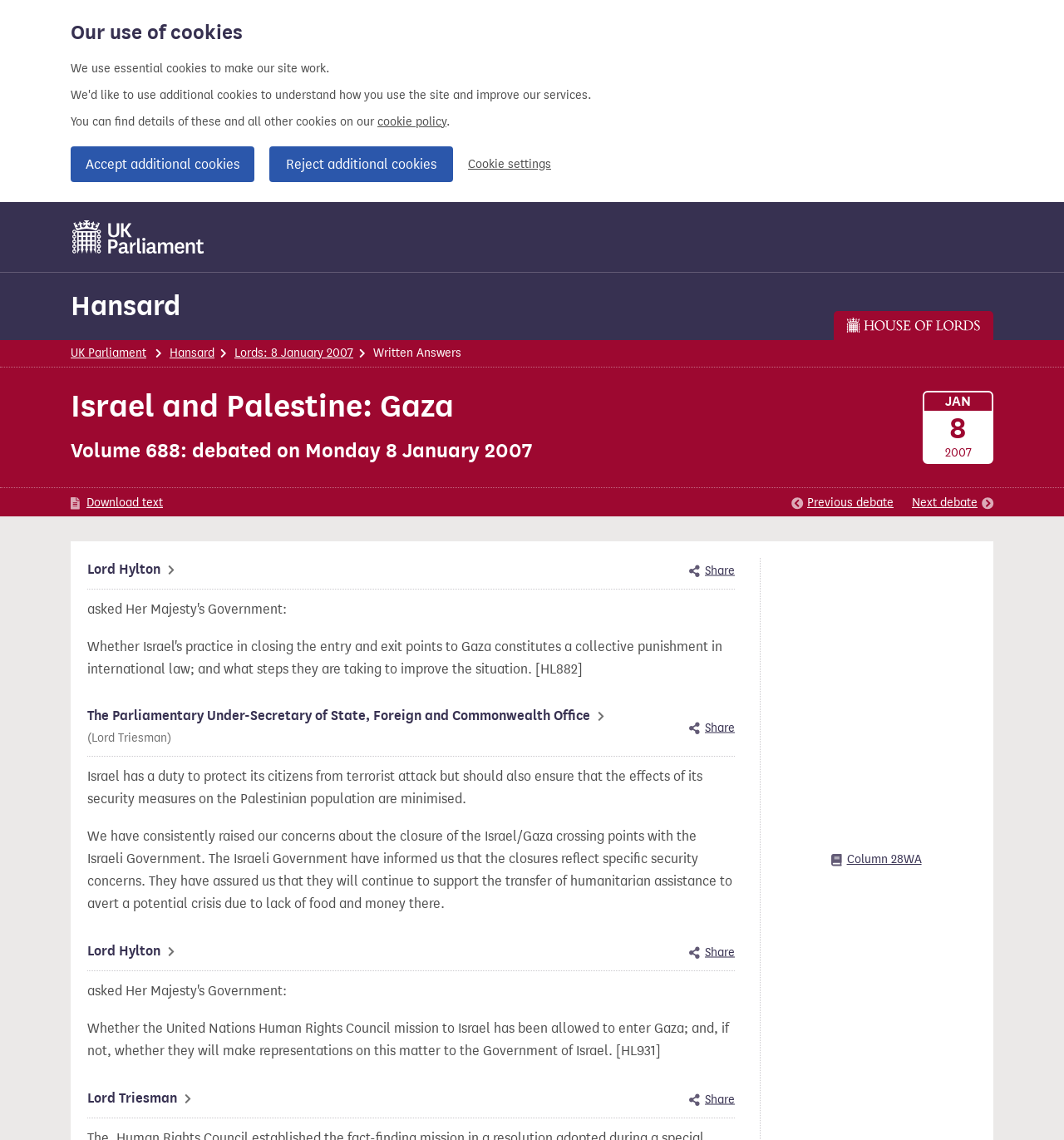Provide a short answer using a single word or phrase for the following question: 
Who raised a question about the United Nations Human Rights Council mission to Israel?

Lord Hylton